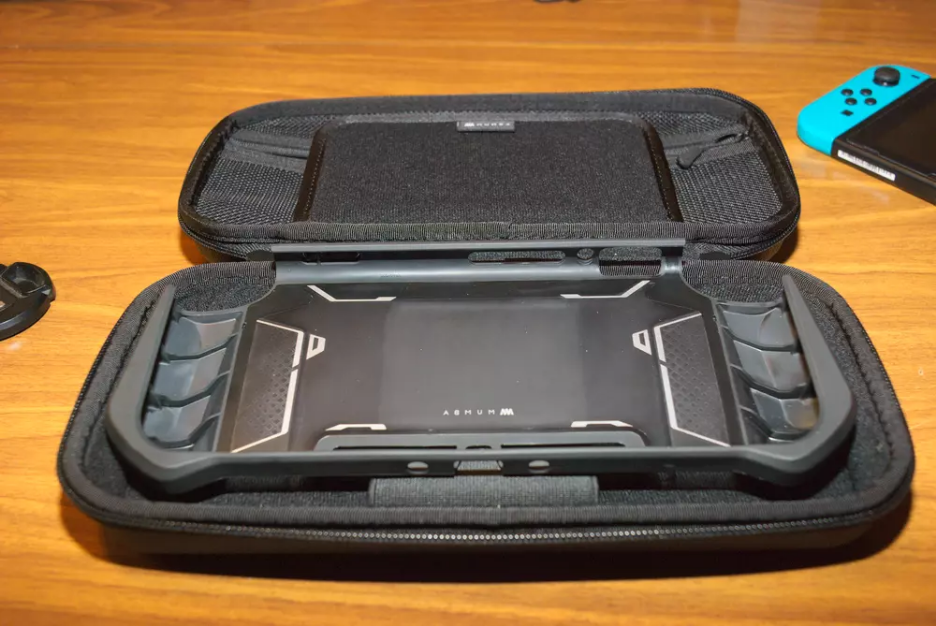Is the dock designed for a specific device?
Please answer the question with a single word or phrase, referencing the image.

Yes